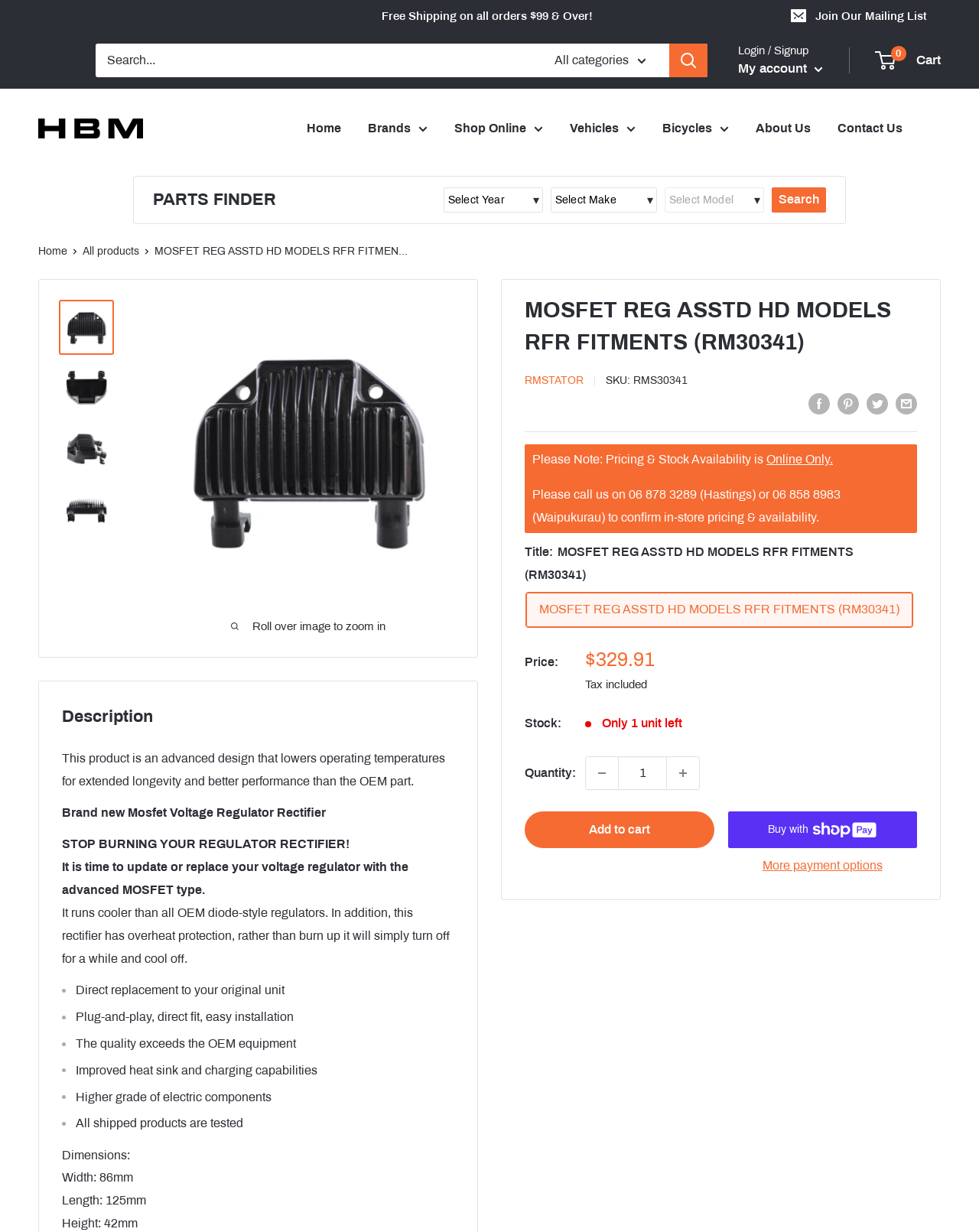Identify the bounding box of the UI component described as: "Buy now with ShopPayBuy with".

[0.743, 0.658, 0.937, 0.688]